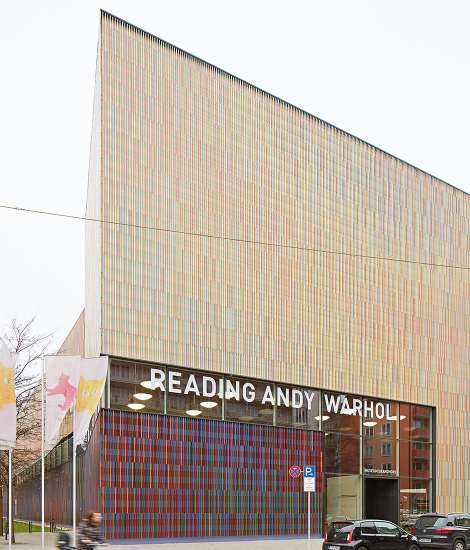Construct a detailed narrative about the image.

The image showcases the striking facade of the Brandhorst Museum in Munich, designed by the architectural firm Sauerbruch Hutton. The building features a vibrant and colorful exterior, characterized by its unique textured surface that reflects light in various hues, creating an eye-catching visual experience. Prominently displayed at the bottom of the facade is the title "READING ANDY WARHOL," indicating a focus on the renowned artist Andy Warhol, whose works are likely highlighted in the museum's exhibitions. The museum’s contemporary design stands out against the urban backdrop, further enhancing the appealing landscape of Munich's Art Quarter. Banners featuring playful designs adorn the entrance, inviting visitors to explore the artistic offerings within.